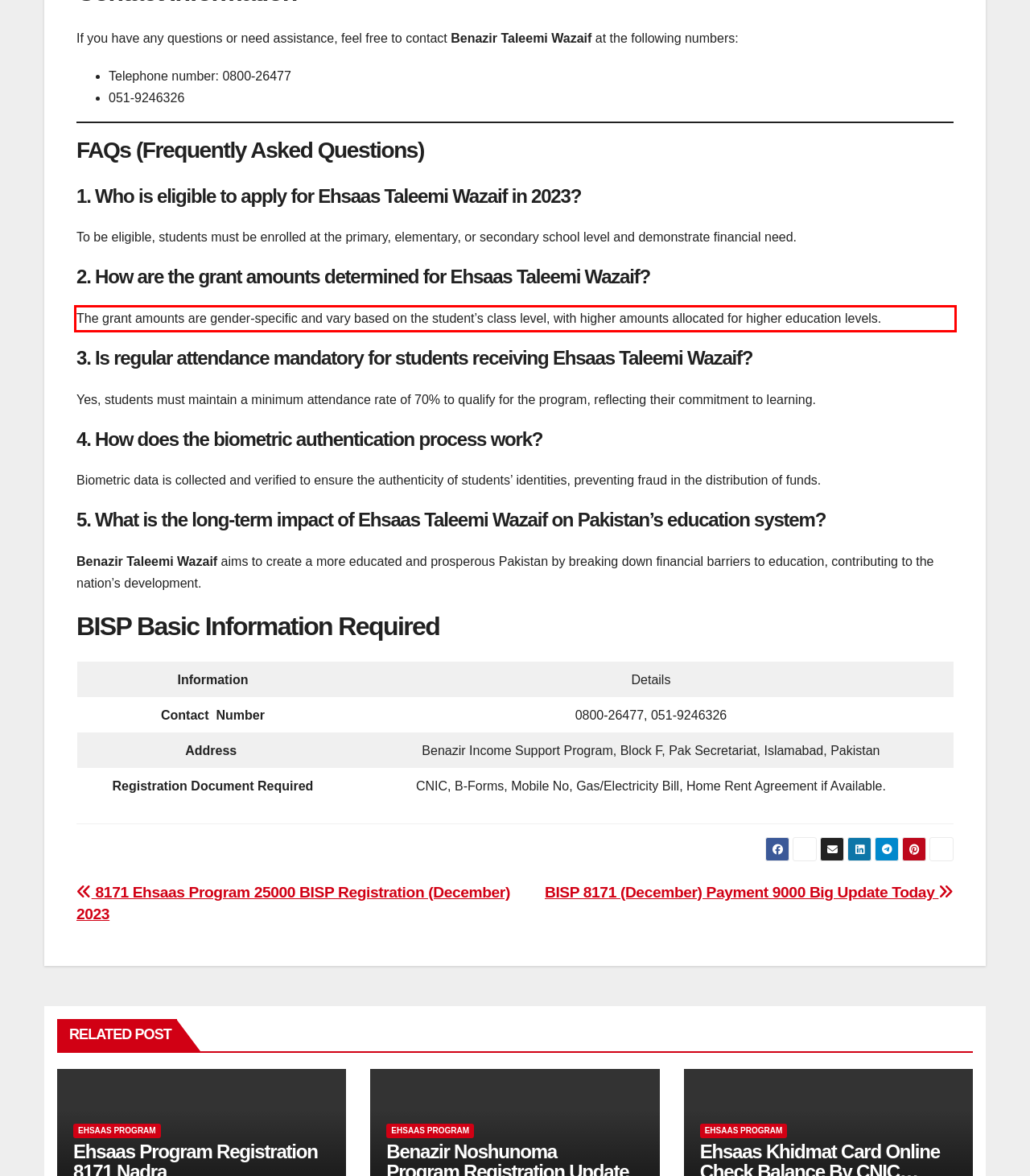Using OCR, extract the text content found within the red bounding box in the given webpage screenshot.

The grant amounts are gender-specific and vary based on the student’s class level, with higher amounts allocated for higher education levels.